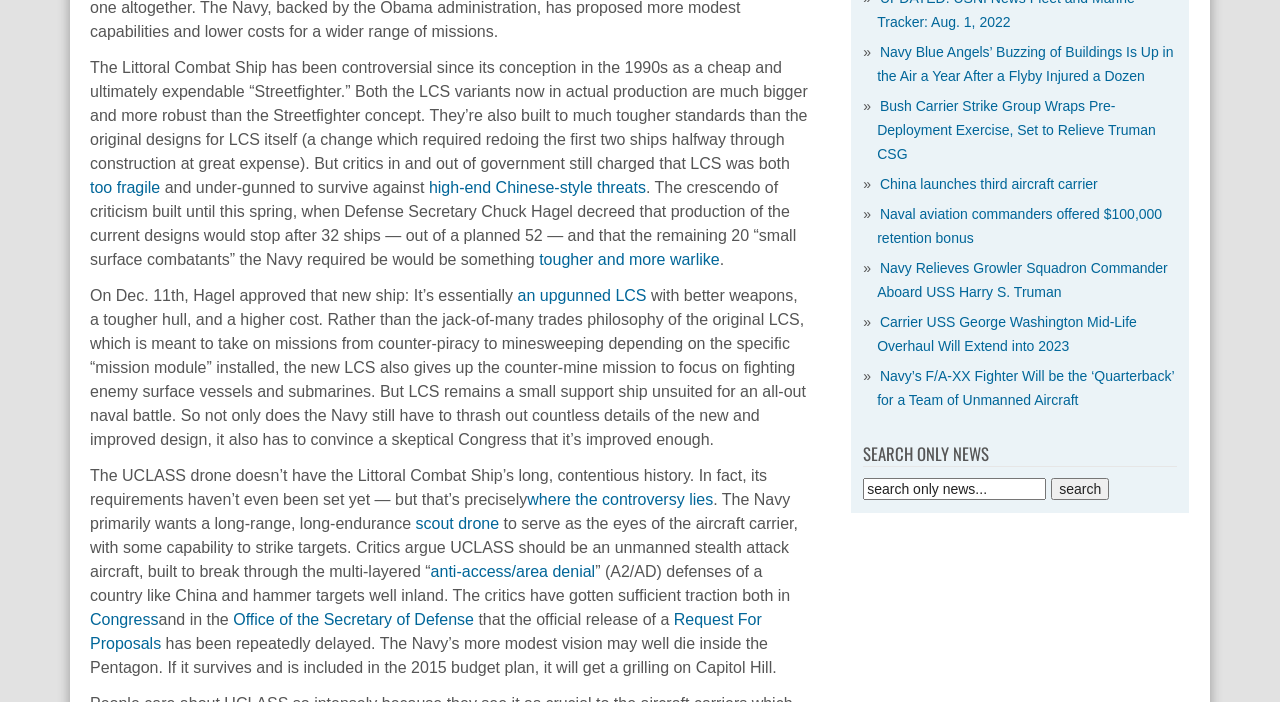Given the description of the UI element: "China launches third aircraft carrier", predict the bounding box coordinates in the form of [left, top, right, bottom], with each value being a float between 0 and 1.

[0.683, 0.251, 0.858, 0.274]